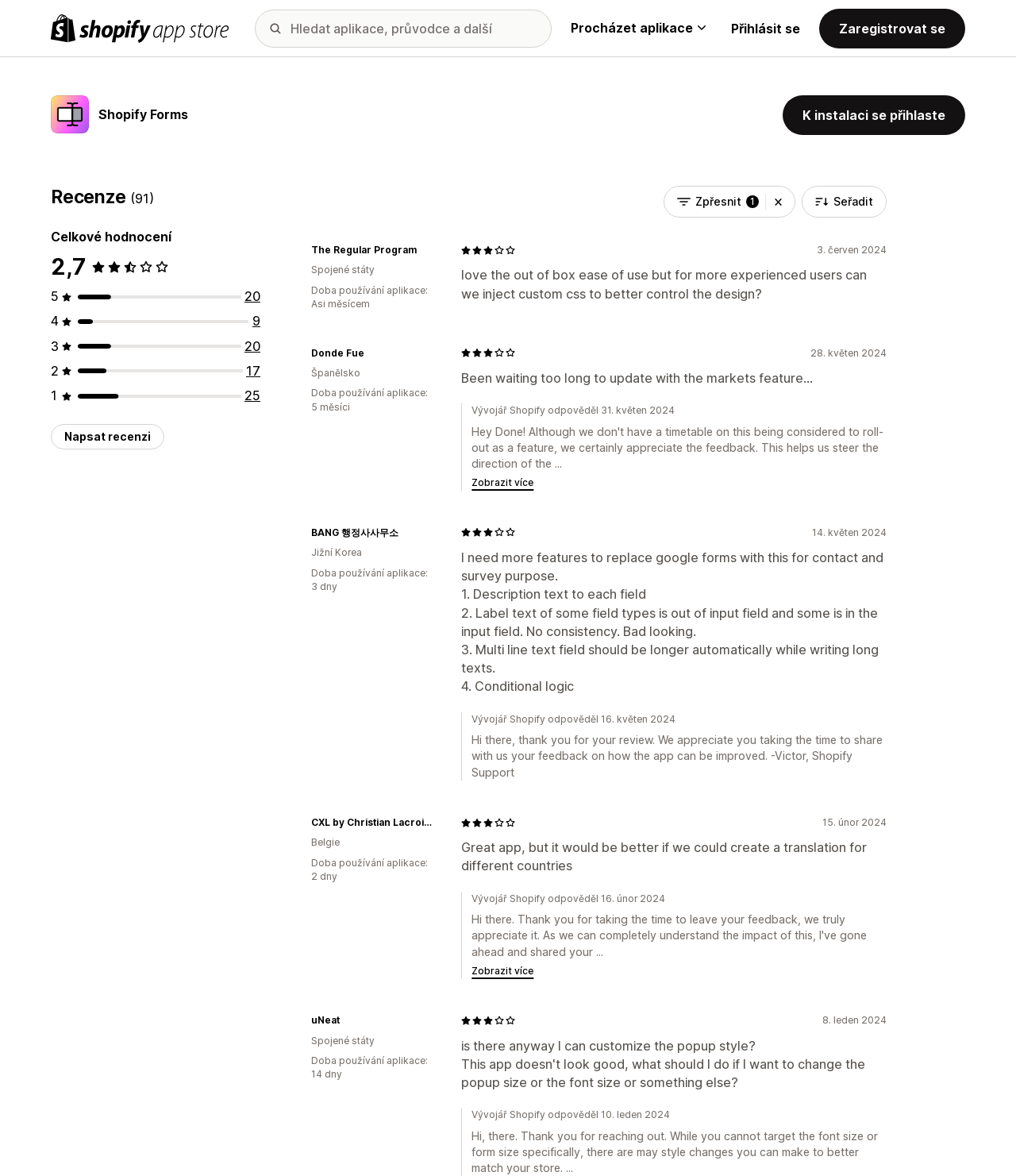Determine the bounding box coordinates of the element that should be clicked to execute the following command: "Click the 'Zobrazit více' button".

[0.464, 0.407, 0.525, 0.415]